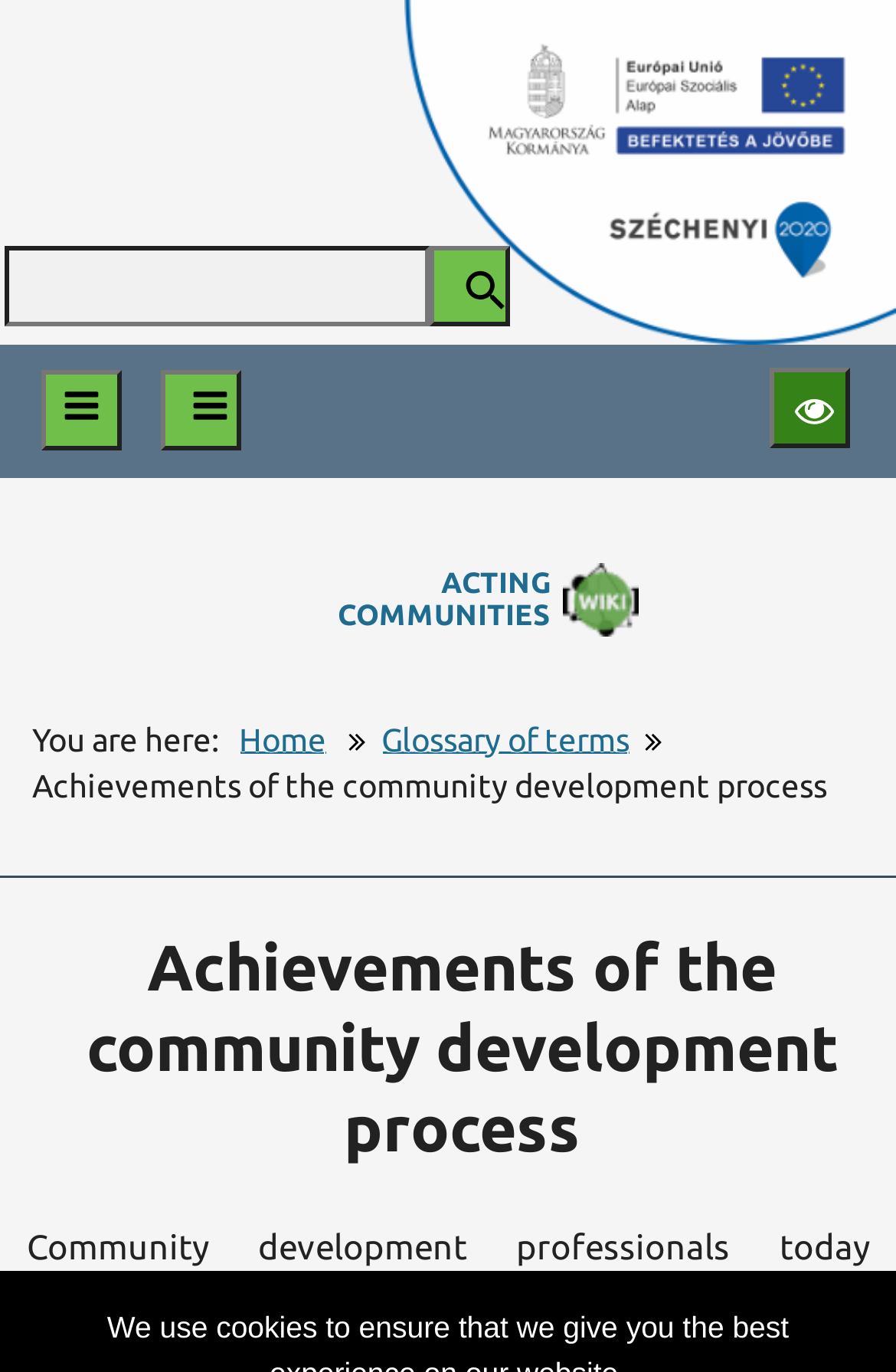Produce an elaborate caption capturing the essence of the webpage.

The webpage is about the achievements of the community development process, specifically related to Acting Communities. At the top left, there is a link to the site title, which allows users to jump to the homepage. Next to it, there are three buttons: "Menu", an unnamed button, and another unnamed button. 

Below these buttons, there is a search bar that spans about half of the screen width. The search bar contains a text box, a "Search" label, and a "Start search" button with a small image. 

On the left side, there is a "You are here" label, followed by links to "Home" and "Glossary of terms". 

The main content of the page is a heading that reads "Achievements of the community development process", which takes up most of the screen width.